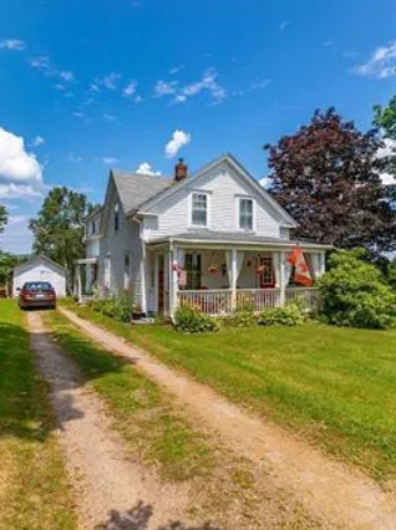Give a one-word or short-phrase answer to the following question: 
What type of pathway leads to the entrance?

well-maintained